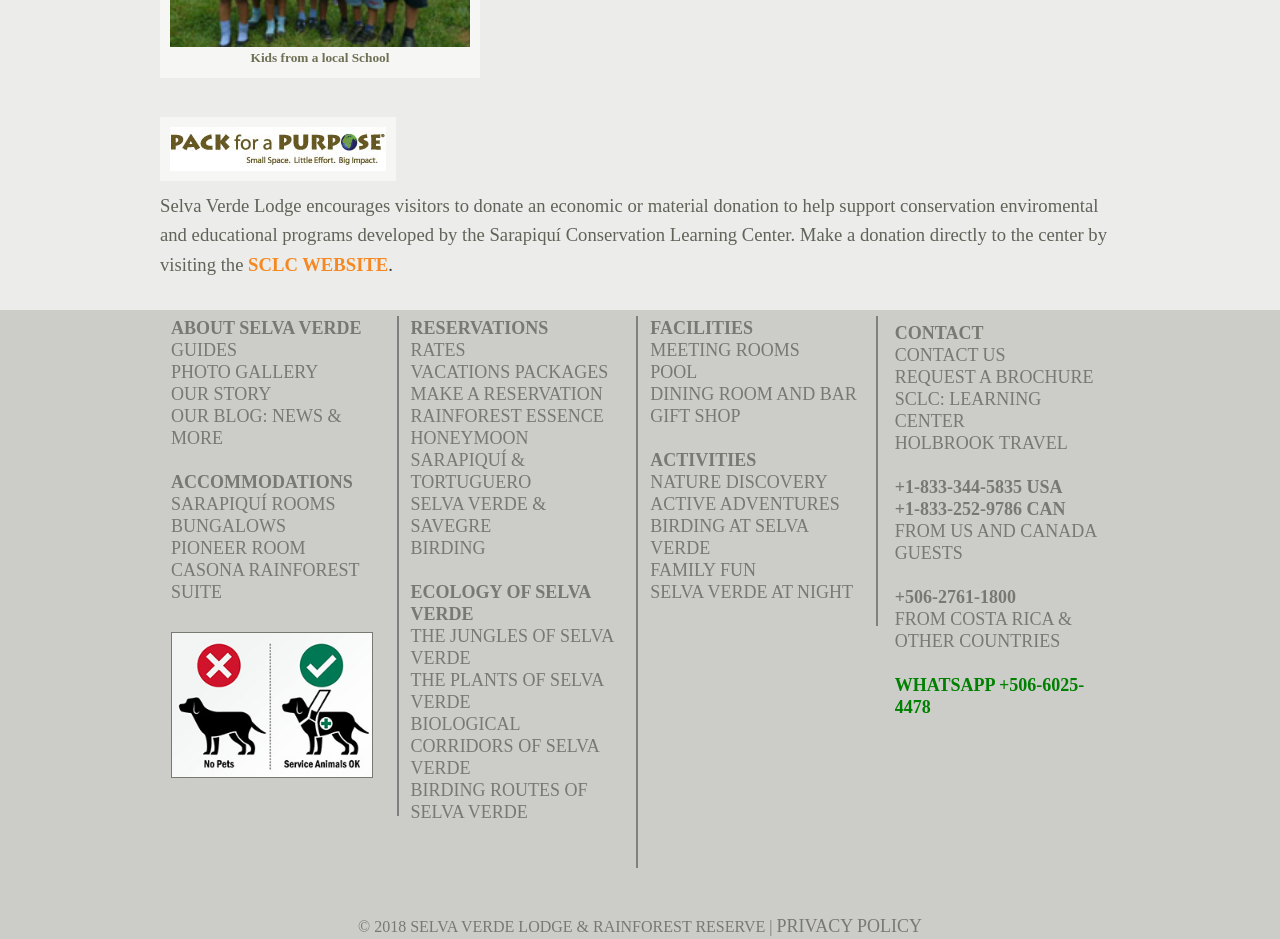Use a single word or phrase to answer the question: 
What is the purpose of the Sarapiquí Conservation Learning Center?

Conservation and education